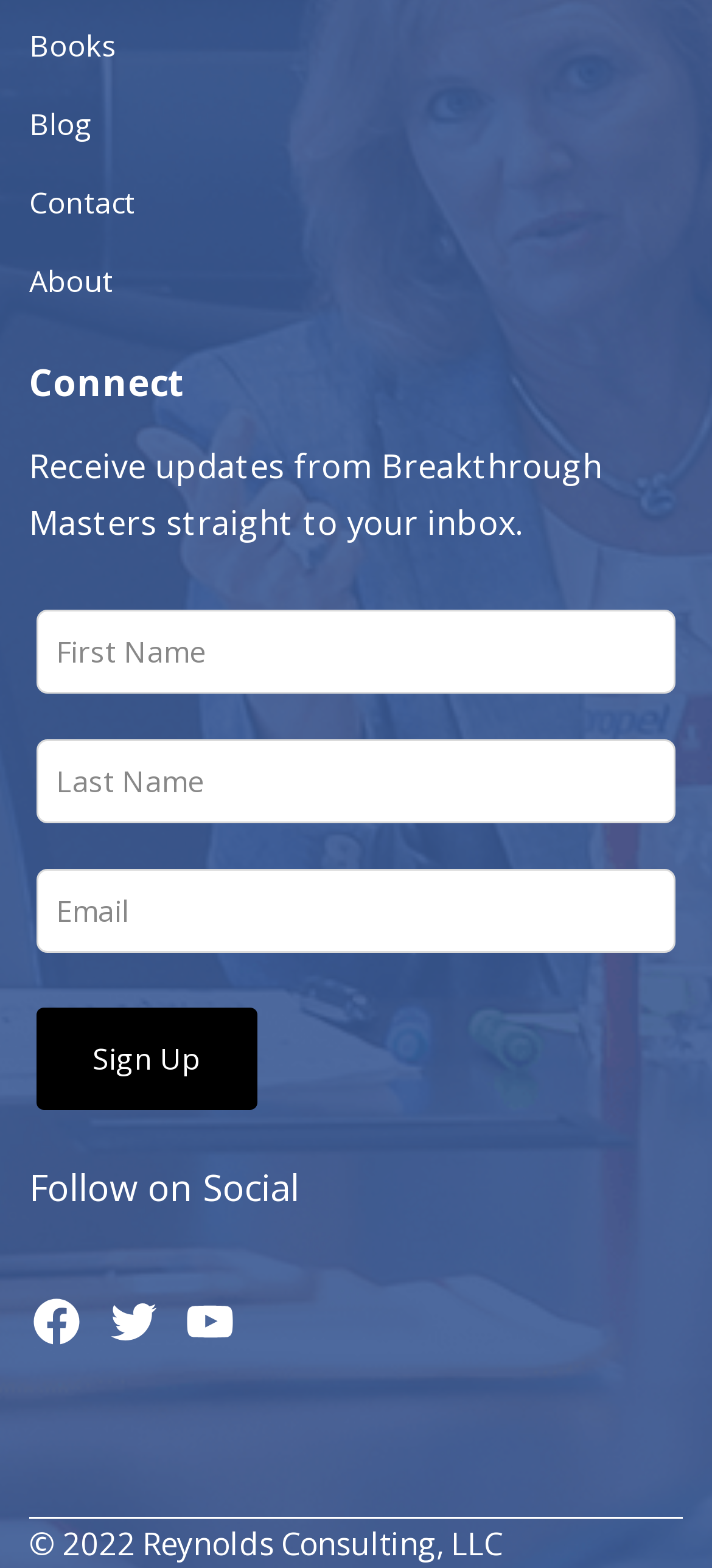Reply to the question below using a single word or brief phrase:
What is the name of the company that owns the copyright?

Reynolds Consulting, LLC